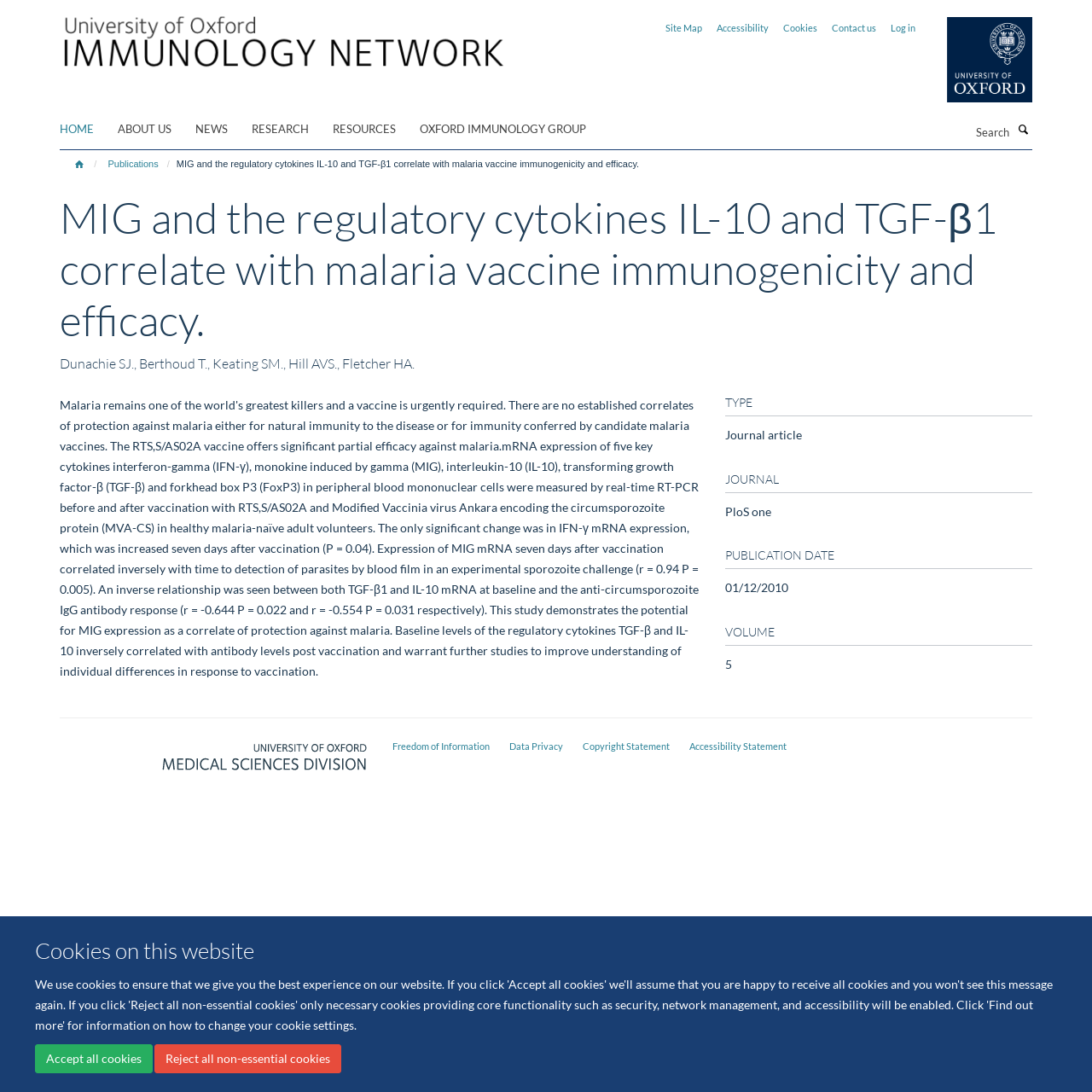Determine the bounding box of the UI element mentioned here: "aria-label="Search"". The coordinates must be in the format [left, top, right, bottom] with values ranging from 0 to 1.

[0.928, 0.11, 0.945, 0.127]